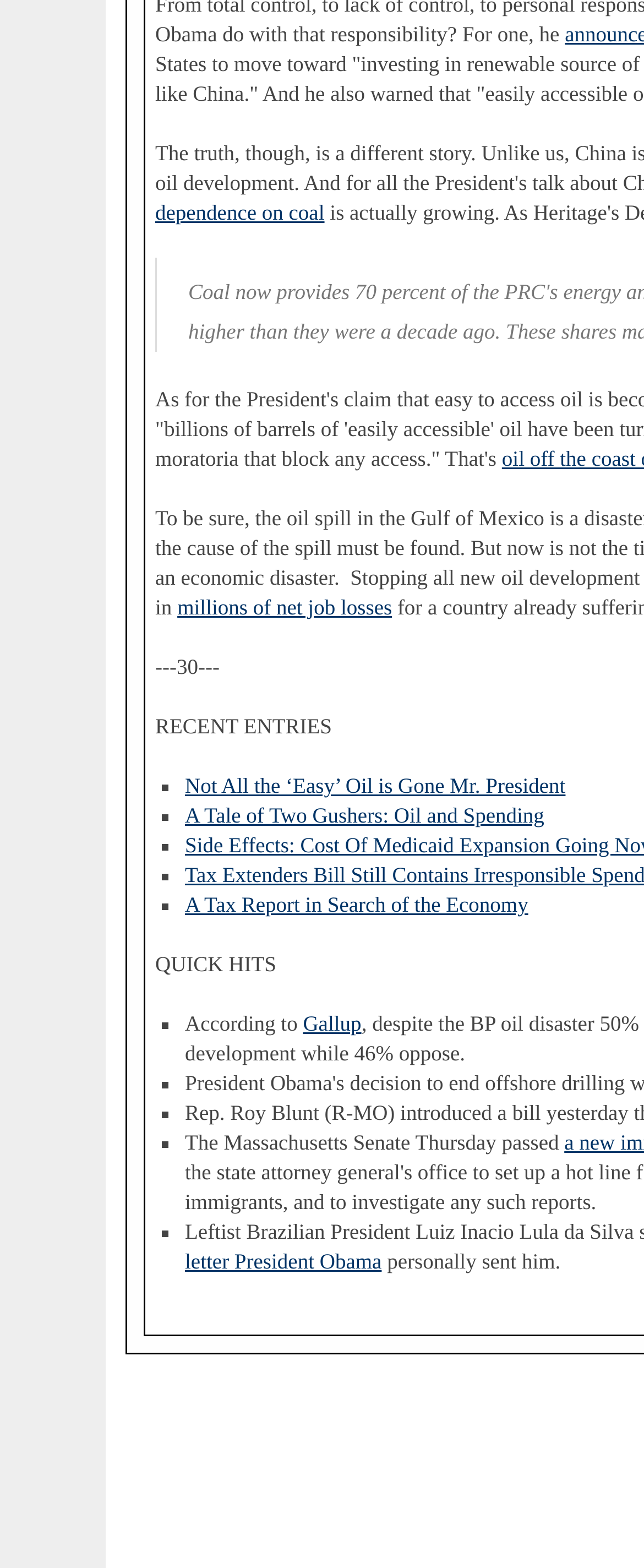Answer the question using only a single word or phrase: 
What is the topic of the link 'A Tax Report in Search of the Economy'?

economy